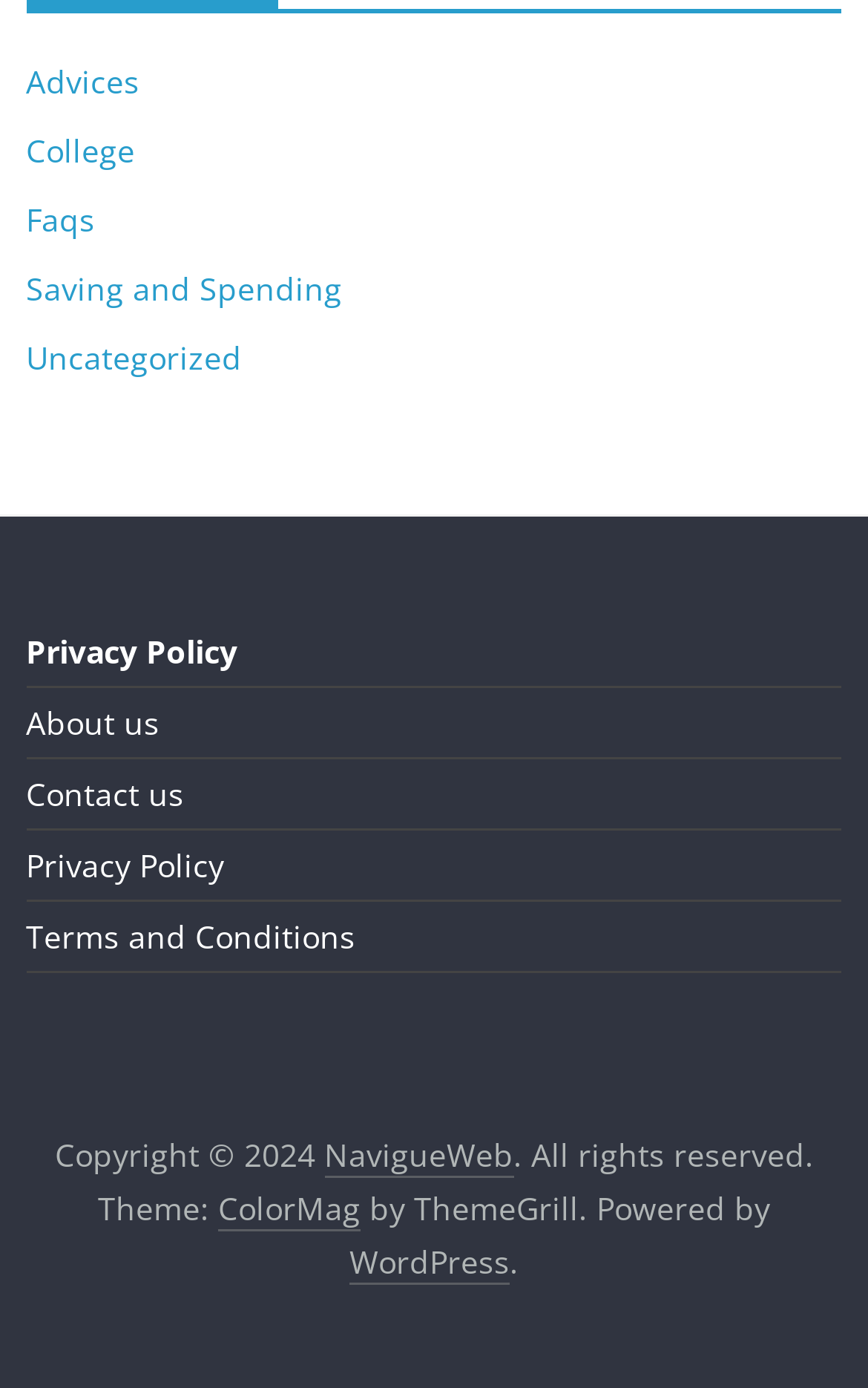Identify the bounding box coordinates for the element you need to click to achieve the following task: "Click on the navigation menu". The coordinates must be four float values ranging from 0 to 1, formatted as [left, top, right, bottom].

None